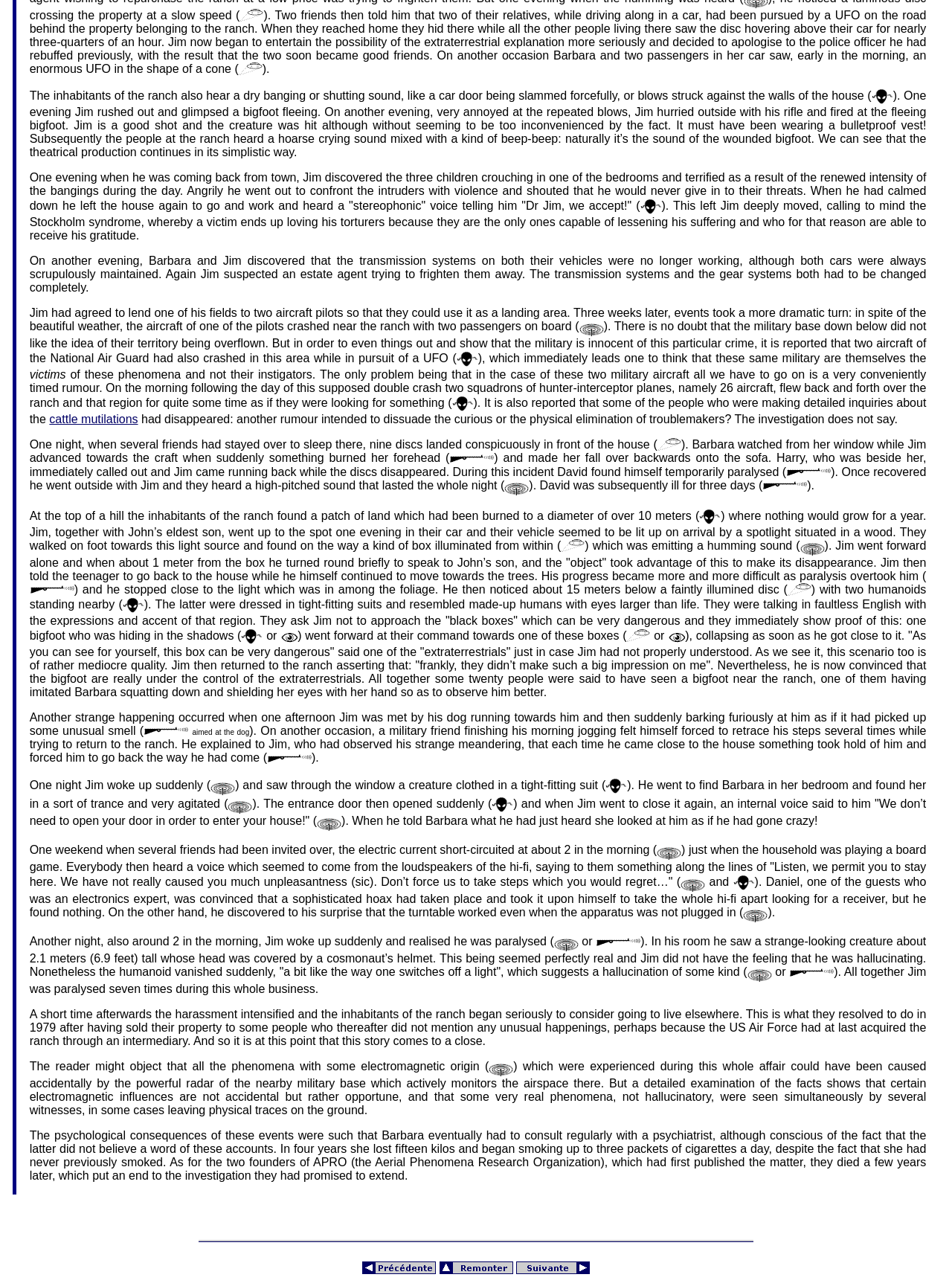How many people saw a bigfoot near the ranch?
Please provide a detailed answer to the question.

According to the text, all together some twenty people were said to have seen a bigfoot near the ranch. This information can be found in the paragraph that starts with 'All together some twenty people were said to have seen a bigfoot near the ranch.'